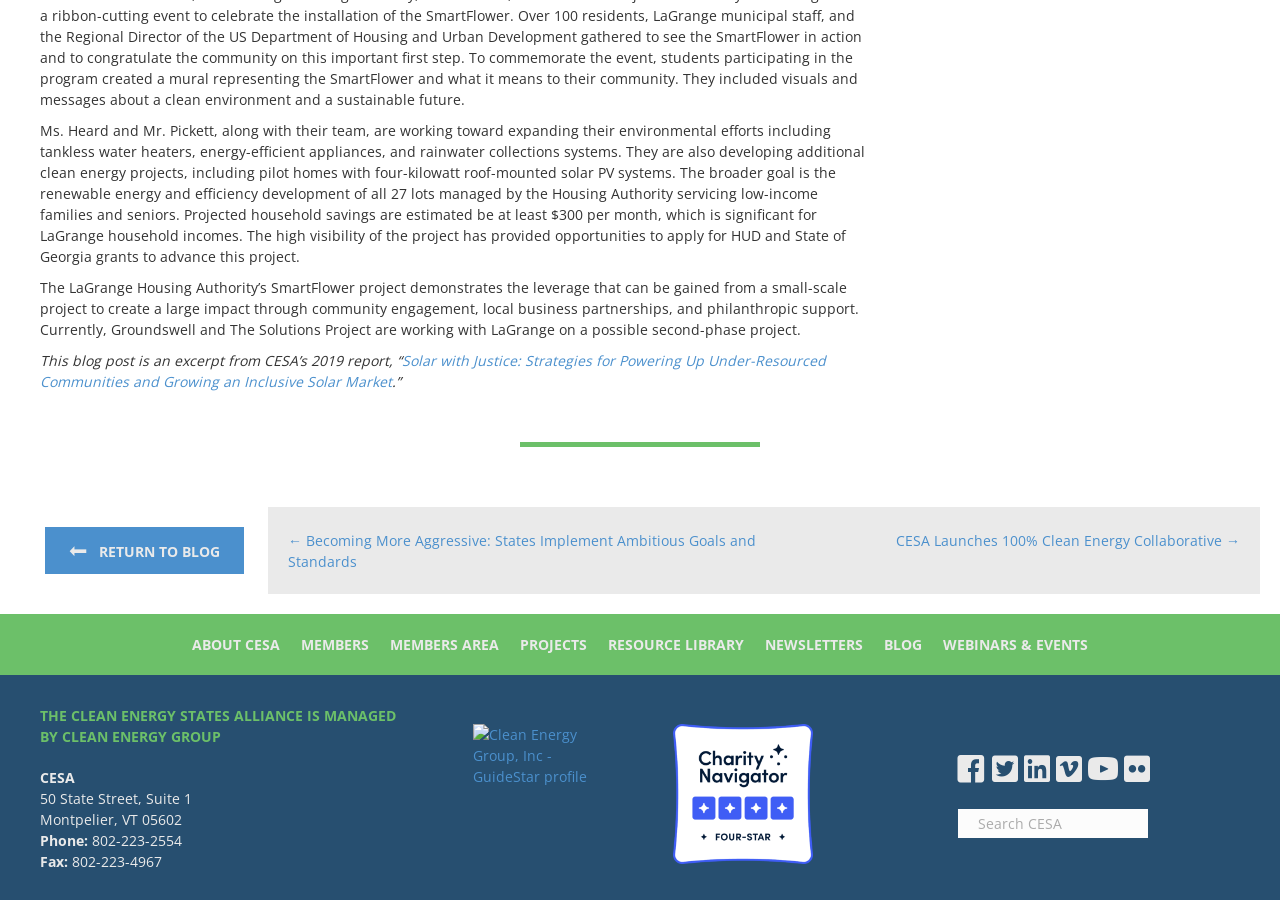Extract the bounding box coordinates of the UI element described by: "aria-label="Search input" name="s" placeholder="Search CESA"". The coordinates should include four float numbers ranging from 0 to 1, e.g., [left, top, right, bottom].

[0.749, 0.899, 0.897, 0.932]